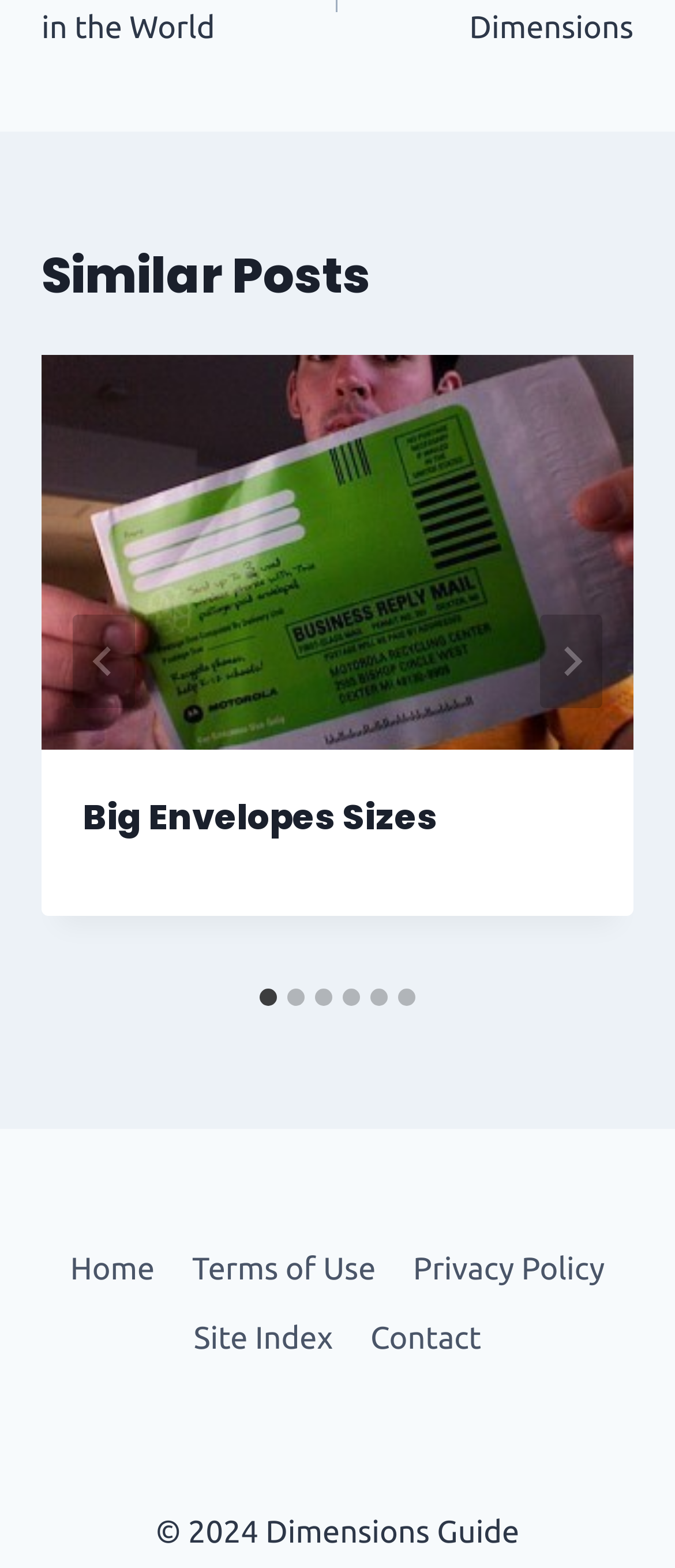Can you find the bounding box coordinates for the element that needs to be clicked to execute this instruction: "Select slide 2"? The coordinates should be given as four float numbers between 0 and 1, i.e., [left, top, right, bottom].

[0.426, 0.63, 0.451, 0.641]